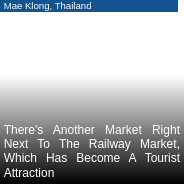What can visitors experience in this market?
Give a single word or phrase answer based on the content of the image.

Unique atmosphere and local goods